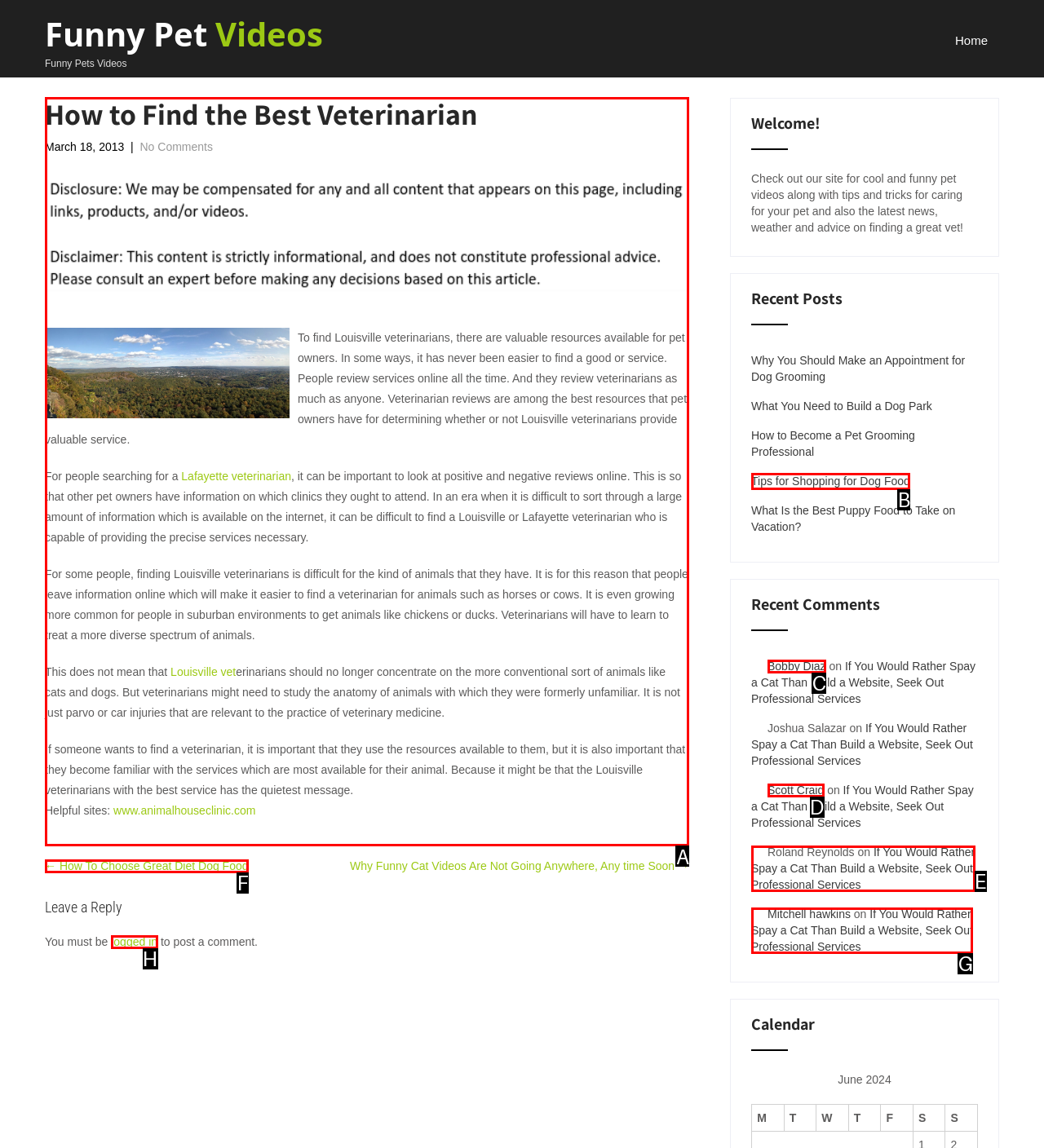Identify the correct option to click in order to complete this task: View the diagram
Answer with the letter of the chosen option directly.

None